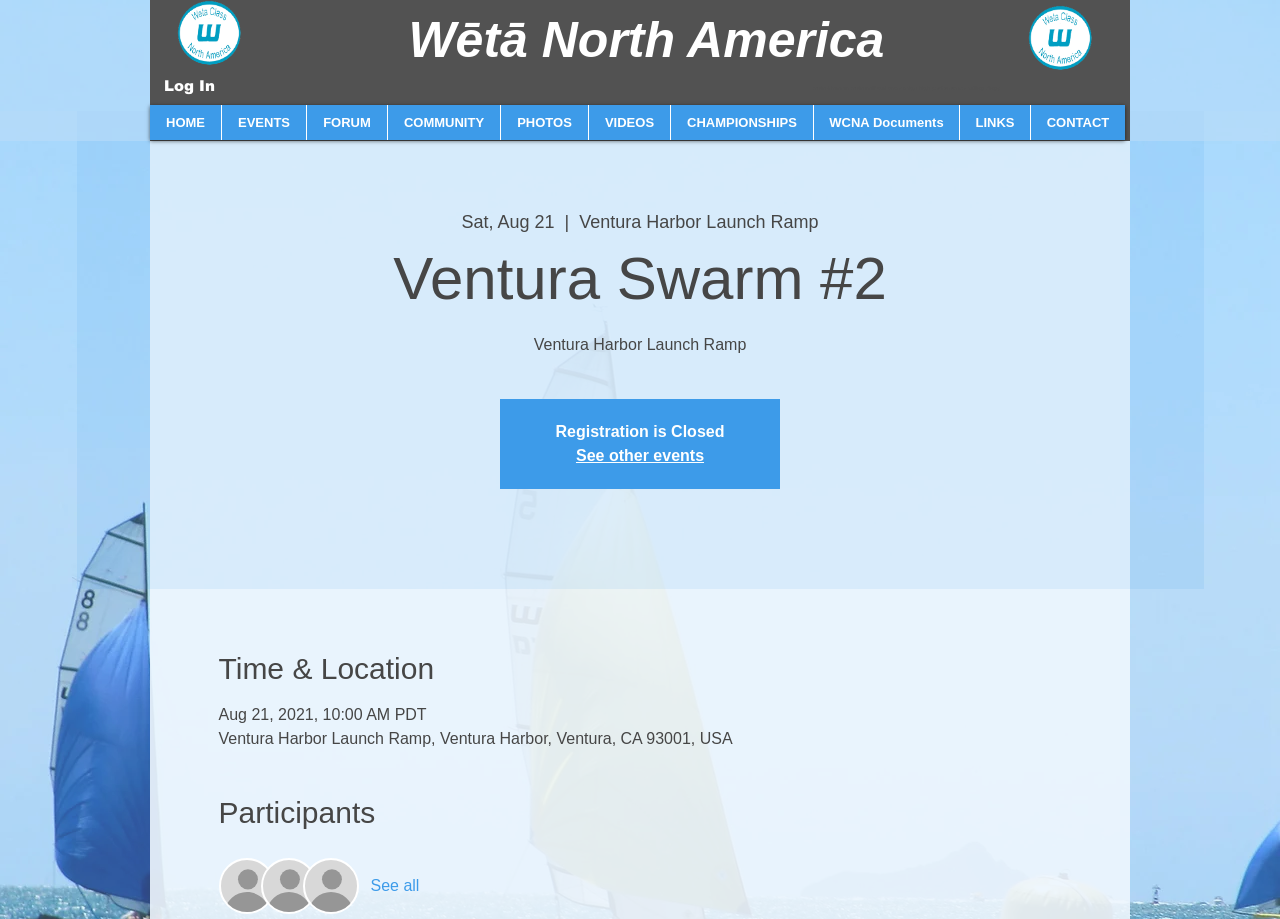Can you specify the bounding box coordinates for the region that should be clicked to fulfill this instruction: "View 'Storage Pricing'".

None